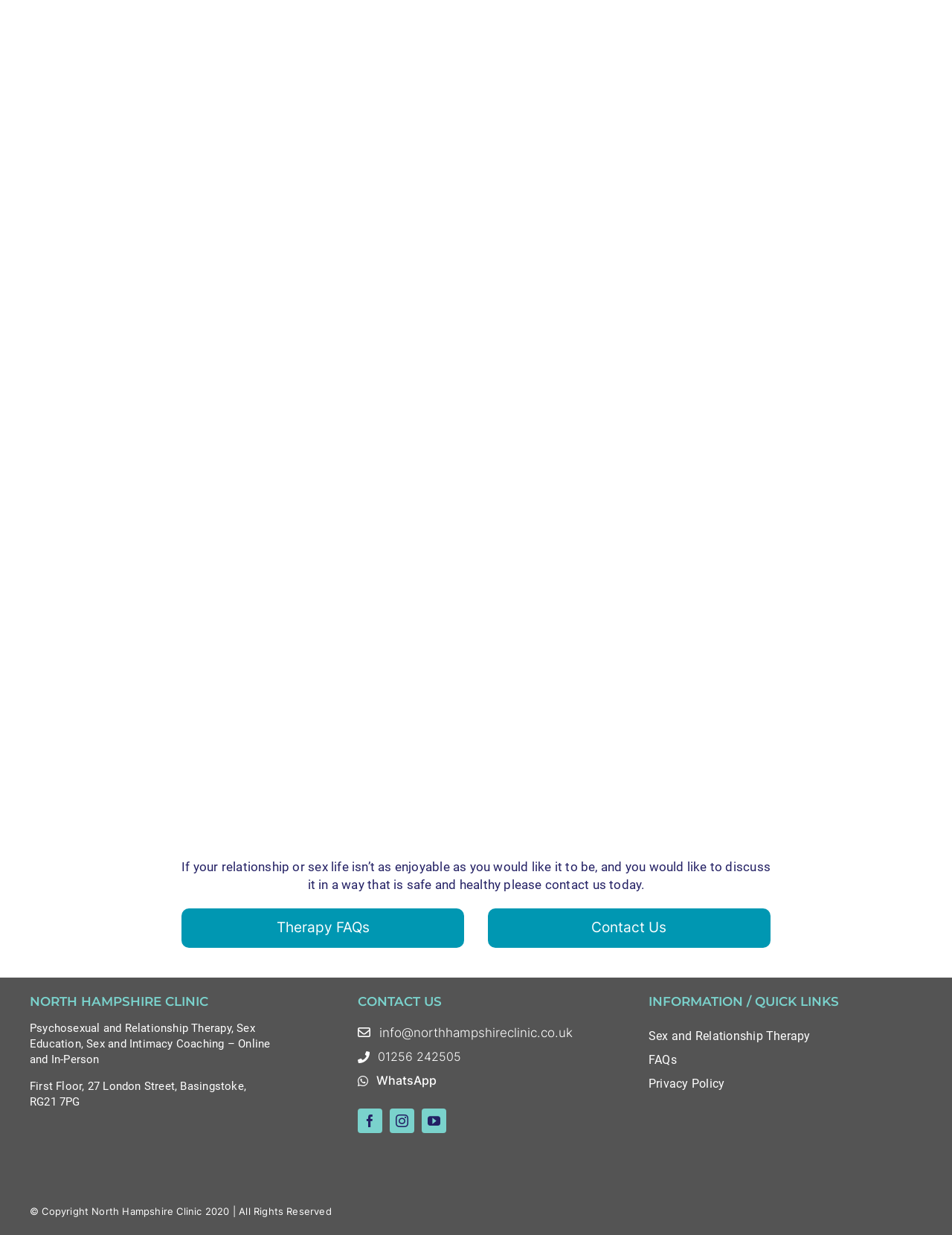What is the clinic's address?
Answer the question with as much detail as possible.

I found the clinic's address by looking at the static text element with the bounding box coordinates [0.031, 0.874, 0.259, 0.897], which contains the address information.